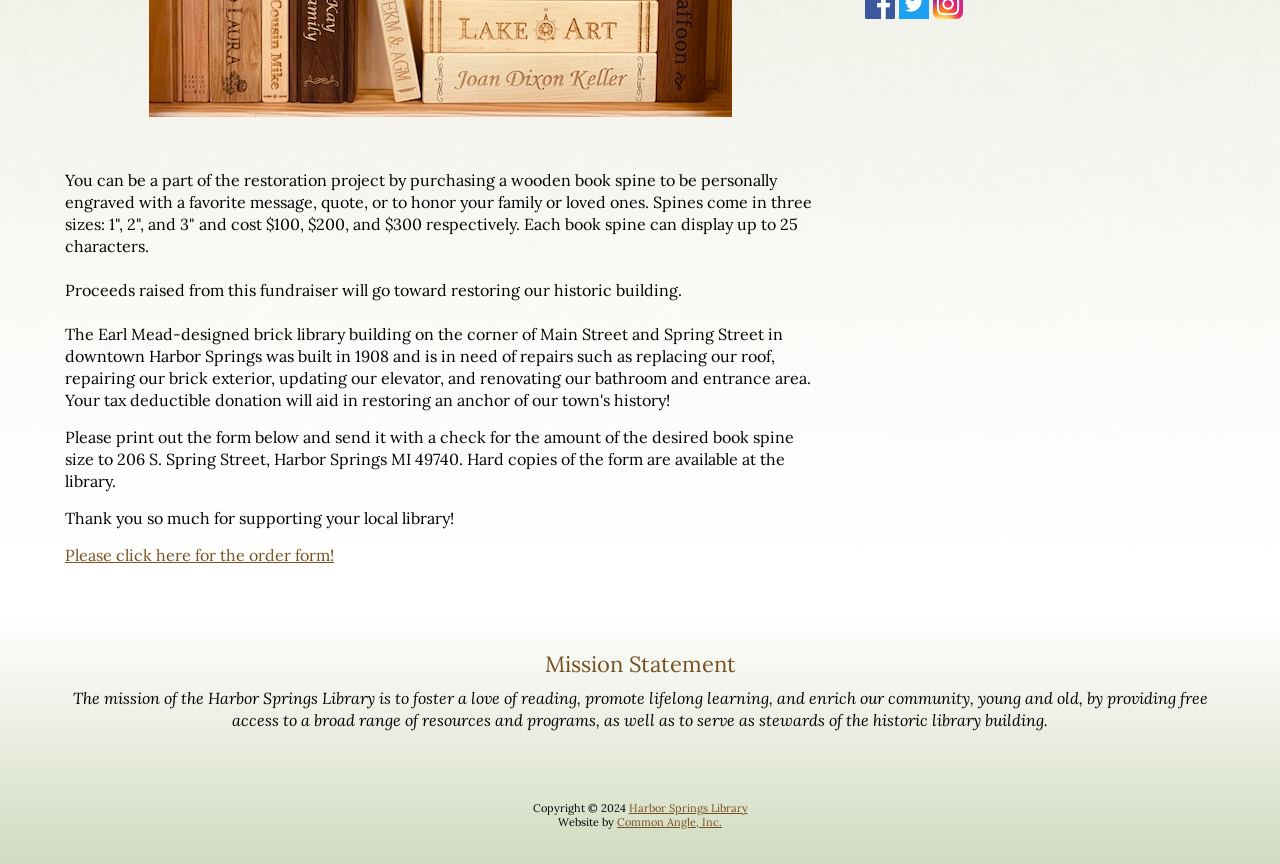Determine the bounding box coordinates for the UI element with the following description: "Harbor Springs Library". The coordinates should be four float numbers between 0 and 1, represented as [left, top, right, bottom].

[0.491, 0.927, 0.584, 0.943]